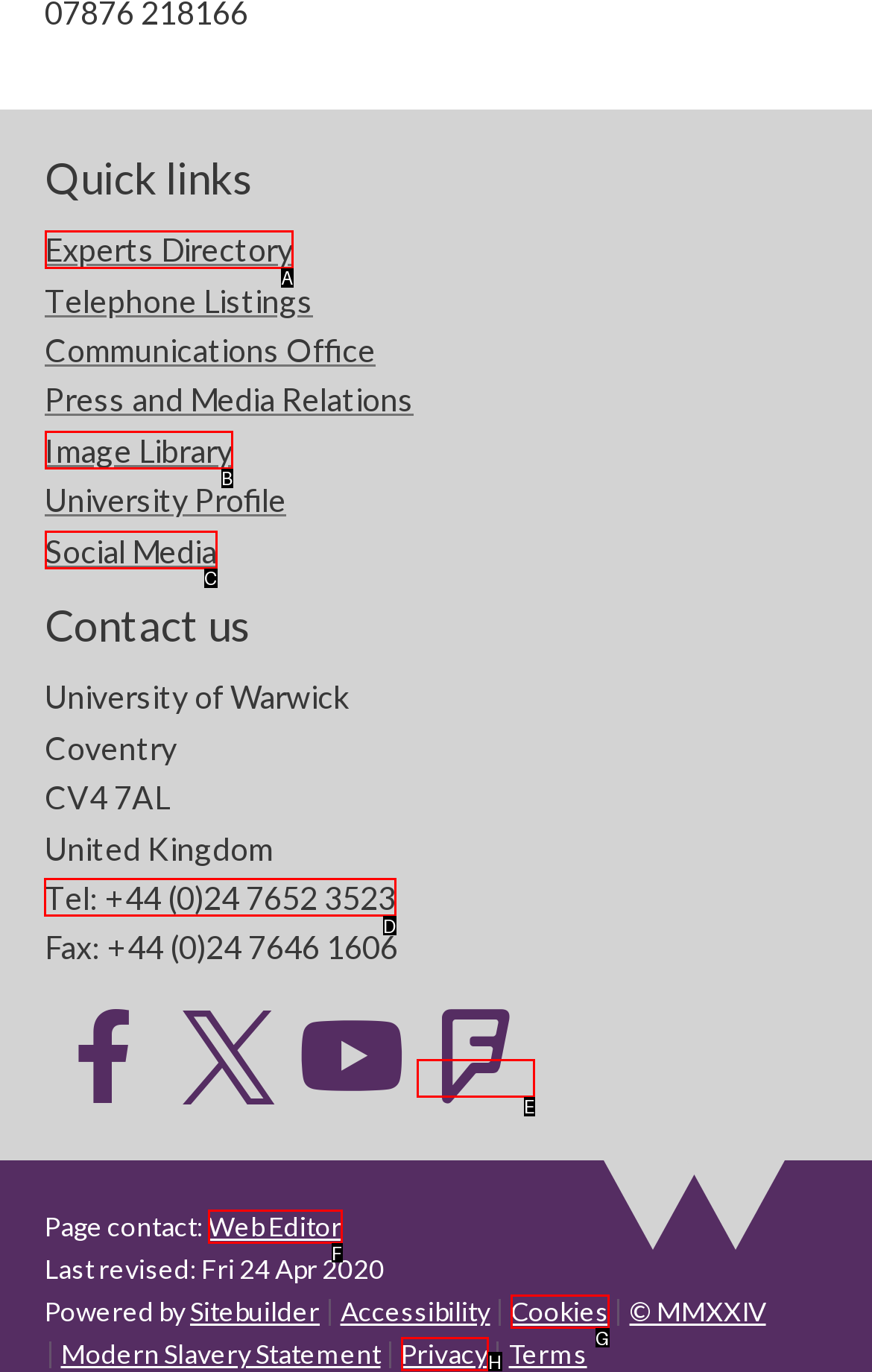Tell me which one HTML element I should click to complete the following task: Check the university's telephone number Answer with the option's letter from the given choices directly.

D